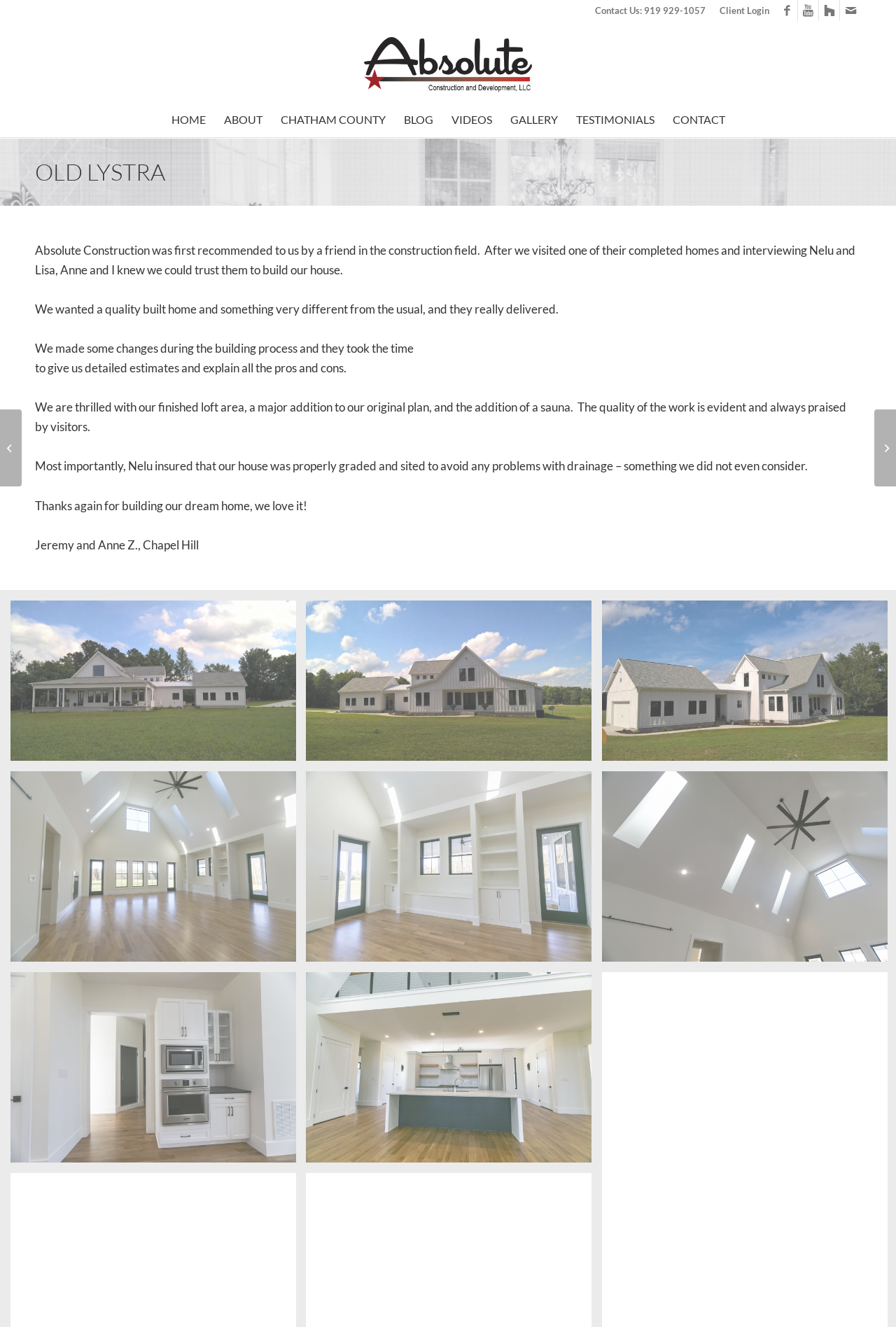Kindly determine the bounding box coordinates for the clickable area to achieve the given instruction: "Click on the Facebook link".

[0.867, 0.0, 0.89, 0.016]